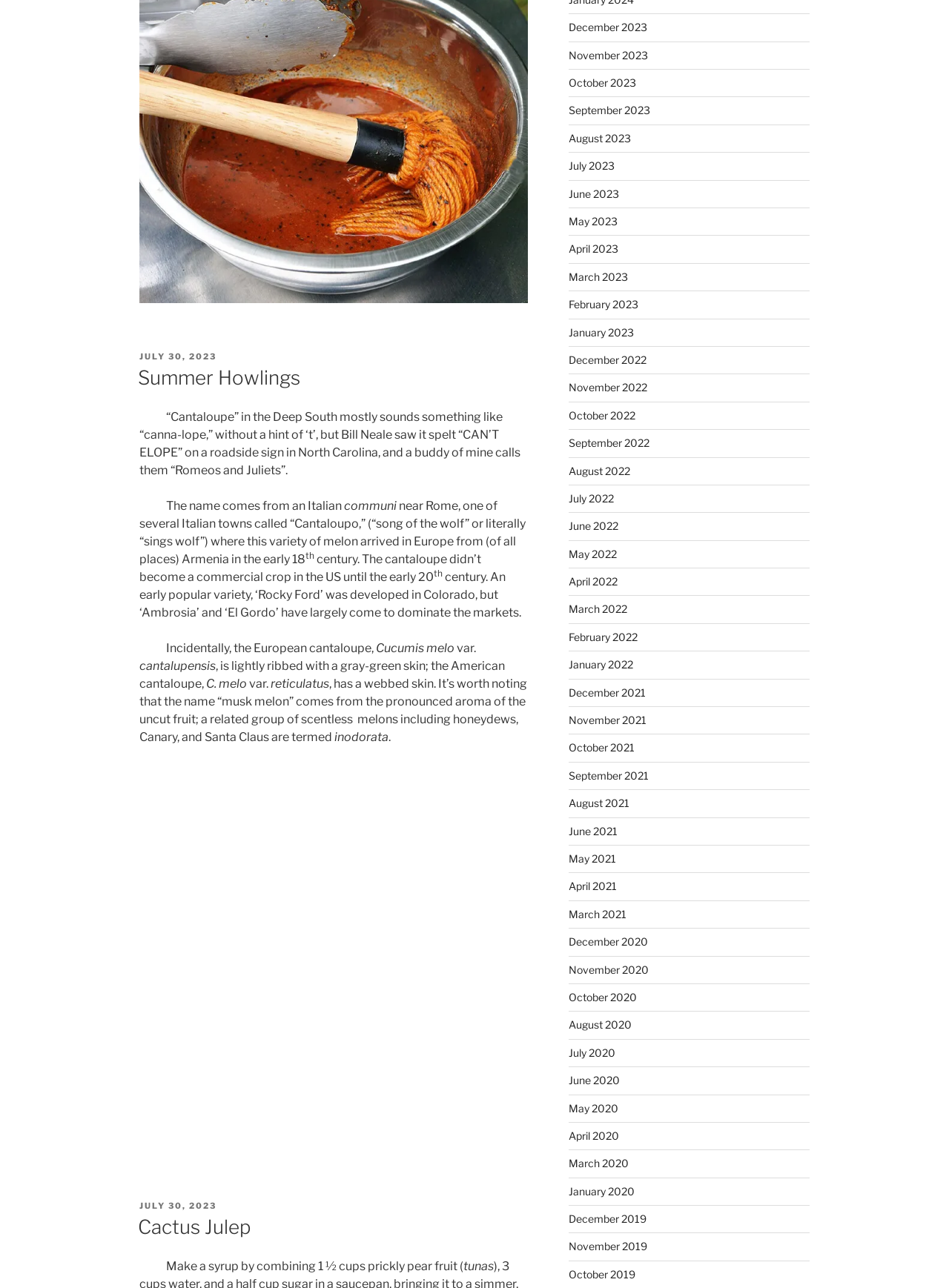Predict the bounding box of the UI element based on this description: "July 30, 2023".

[0.147, 0.932, 0.228, 0.94]